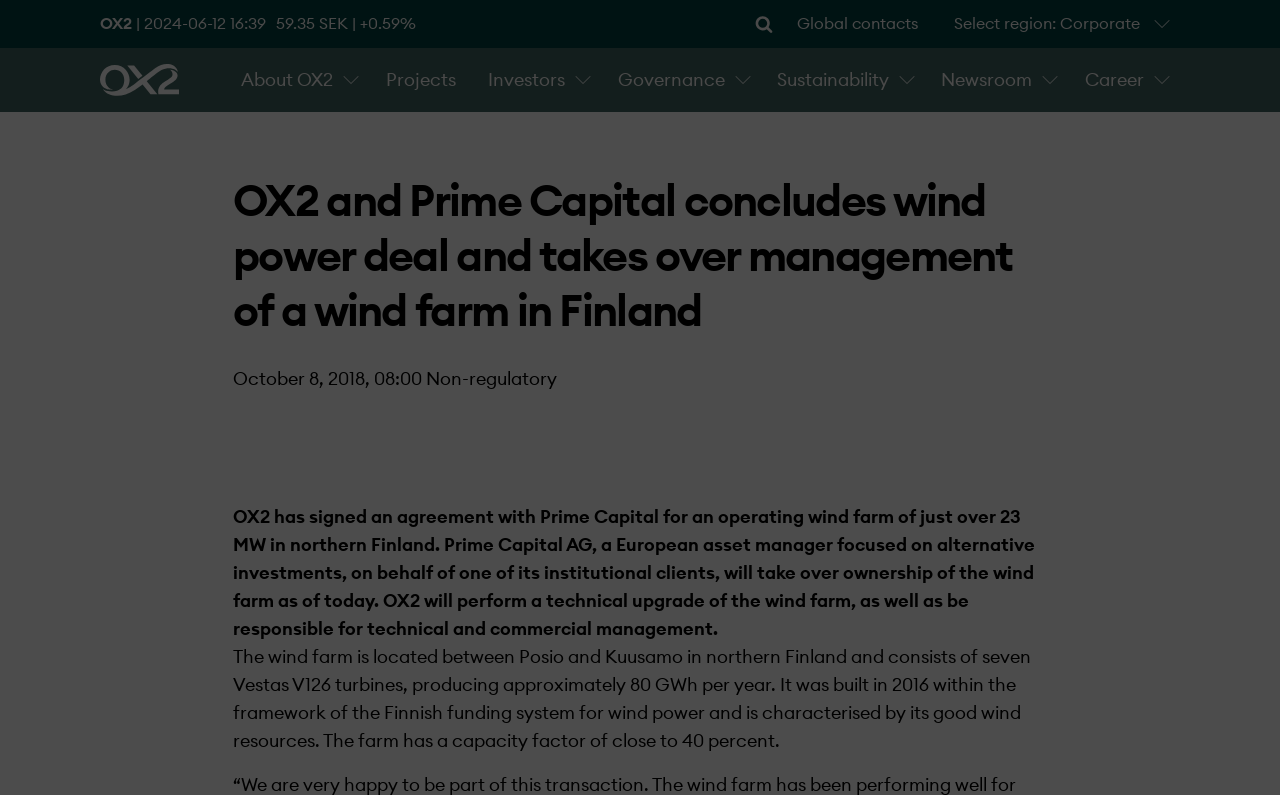Using the description: "Global contacts", determine the UI element's bounding box coordinates. Ensure the coordinates are in the format of four float numbers between 0 and 1, i.e., [left, top, right, bottom].

[0.61, 0.01, 0.73, 0.05]